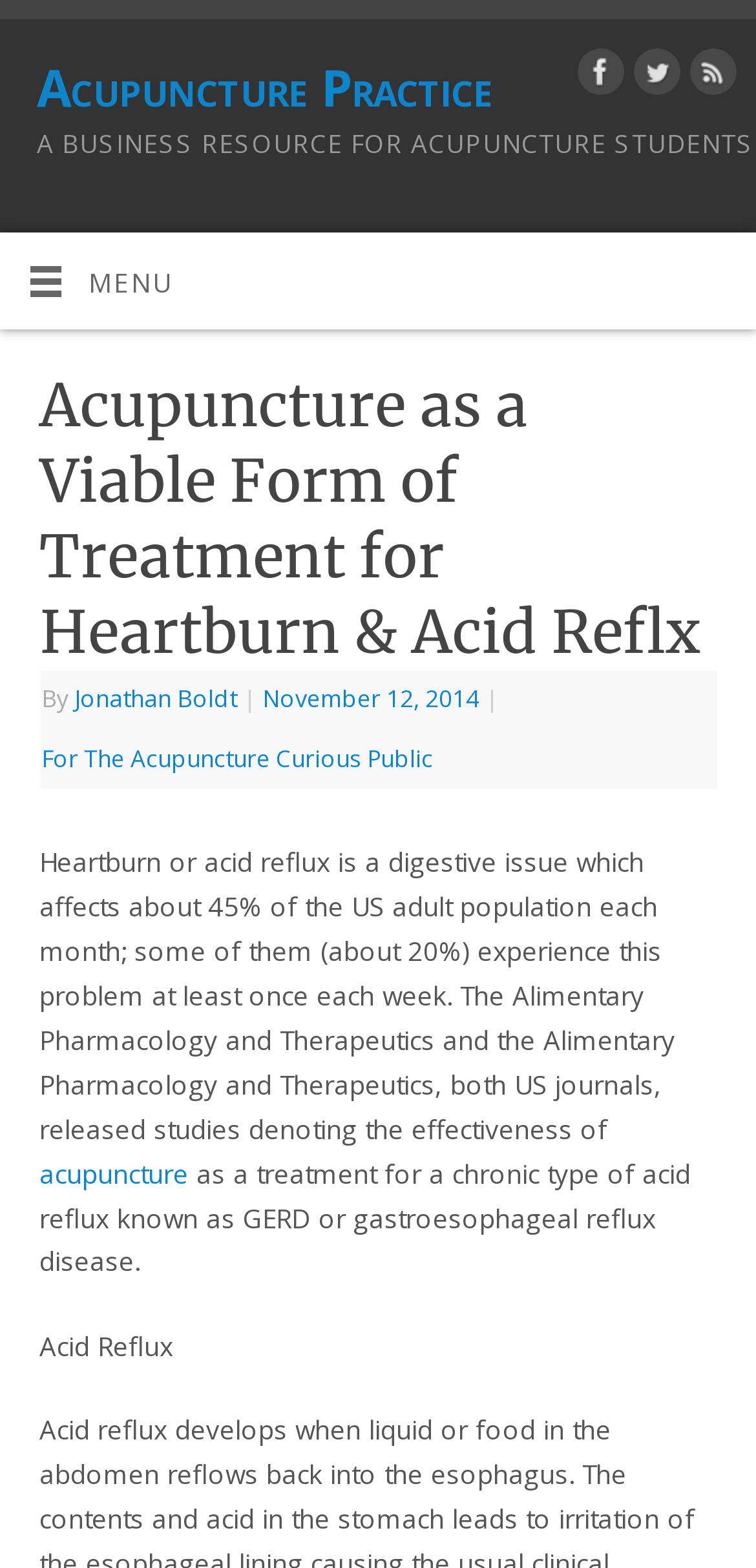Create a full and detailed caption for the entire webpage.

The webpage is about acupuncture as a viable form of treatment for heartburn and acid reflux. At the top left, there is a link to the "Acupuncture Practice" website. Next to it, there is a static text "A BUSINESS RESOURCE FOR ACUPUNCTURE STUDENTS". On the top right, there are three social media links: Facebook, Twitter, and RSS, each accompanied by an image.

Below the top section, there is a menu link with a heading "Acupuncture as a Viable Form of Treatment for Heartburn & Acid Reflx". Underneath the menu, there is a layout table with several elements. On the left, there is a static text "By" followed by a link to the author "Jonathan Boldt". Next to it, there is a vertical line and a timestamp "November 12, 2014". On the right, there is a link "For The Acupuncture Curious Public".

Below the layout table, there is a long paragraph of text that discusses heartburn and acid reflux as a digestive issue affecting a significant percentage of the US adult population. The text mentions studies from US journals that denote the effectiveness of acupuncture as a treatment for a chronic type of acid reflux known as GERD or gastroesophageal reflux disease. The paragraph also includes a link to the word "acupuncture" and a separate static text "Acid Reflux" at the bottom.